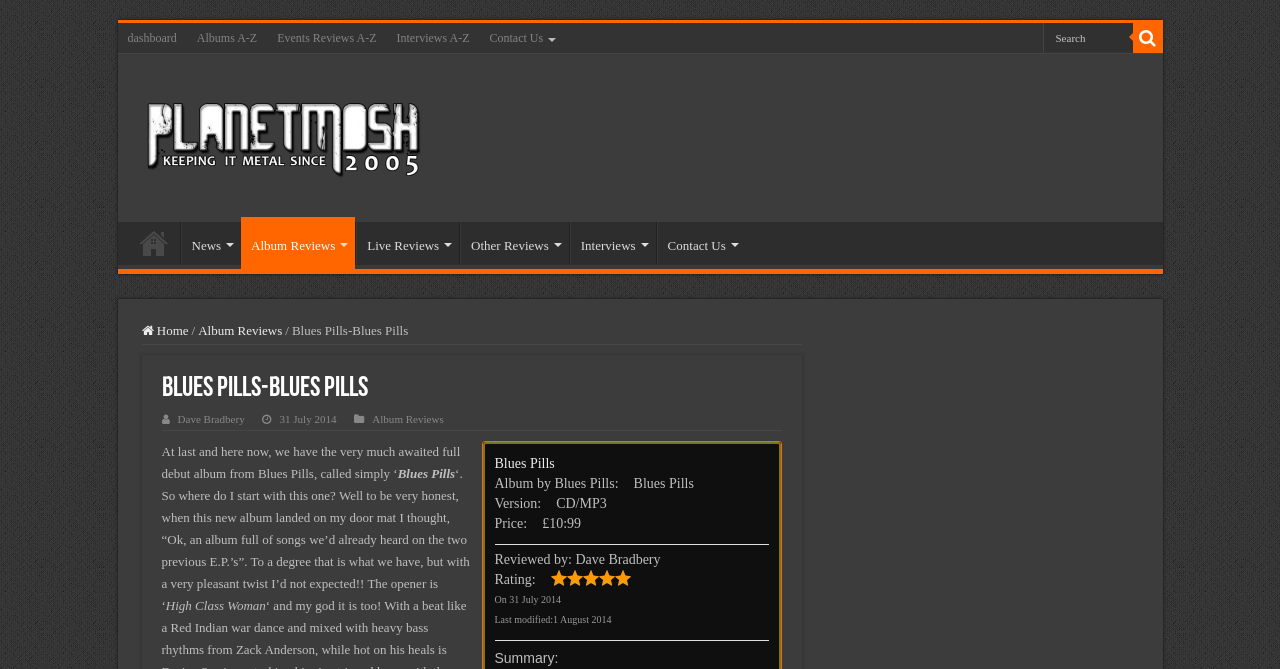What is the price of the album?
Please provide a single word or phrase based on the screenshot.

£10:99